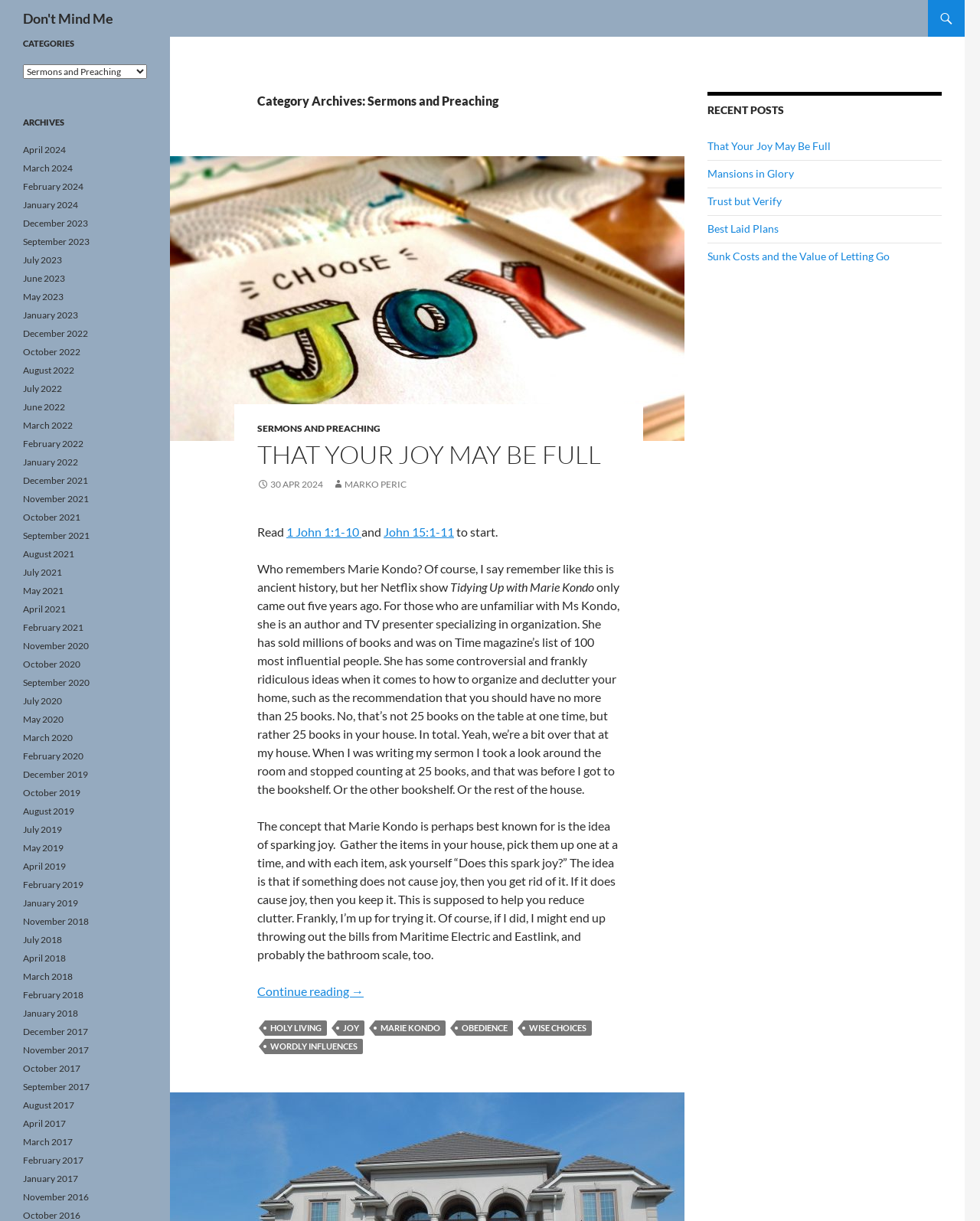What is the title of the Netflix show mentioned in the sermon?
Based on the visual content, answer with a single word or a brief phrase.

Tidying Up with Marie Kondo